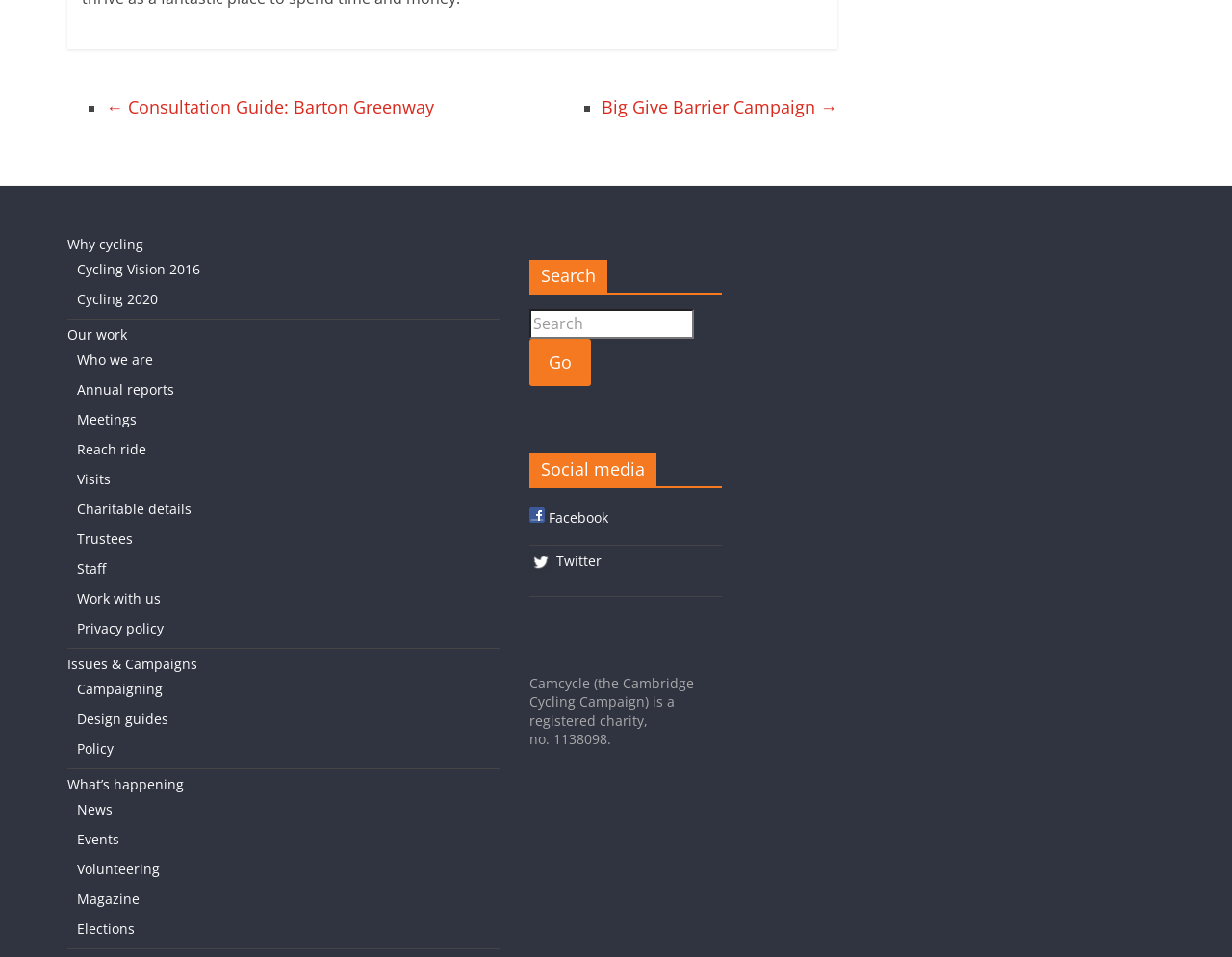How many social media links are there?
Please provide a comprehensive answer based on the visual information in the image.

I counted the number of social media links by looking at the complementary section in the middle of the page, which contains links to Facebook and Twitter, represented by icons.